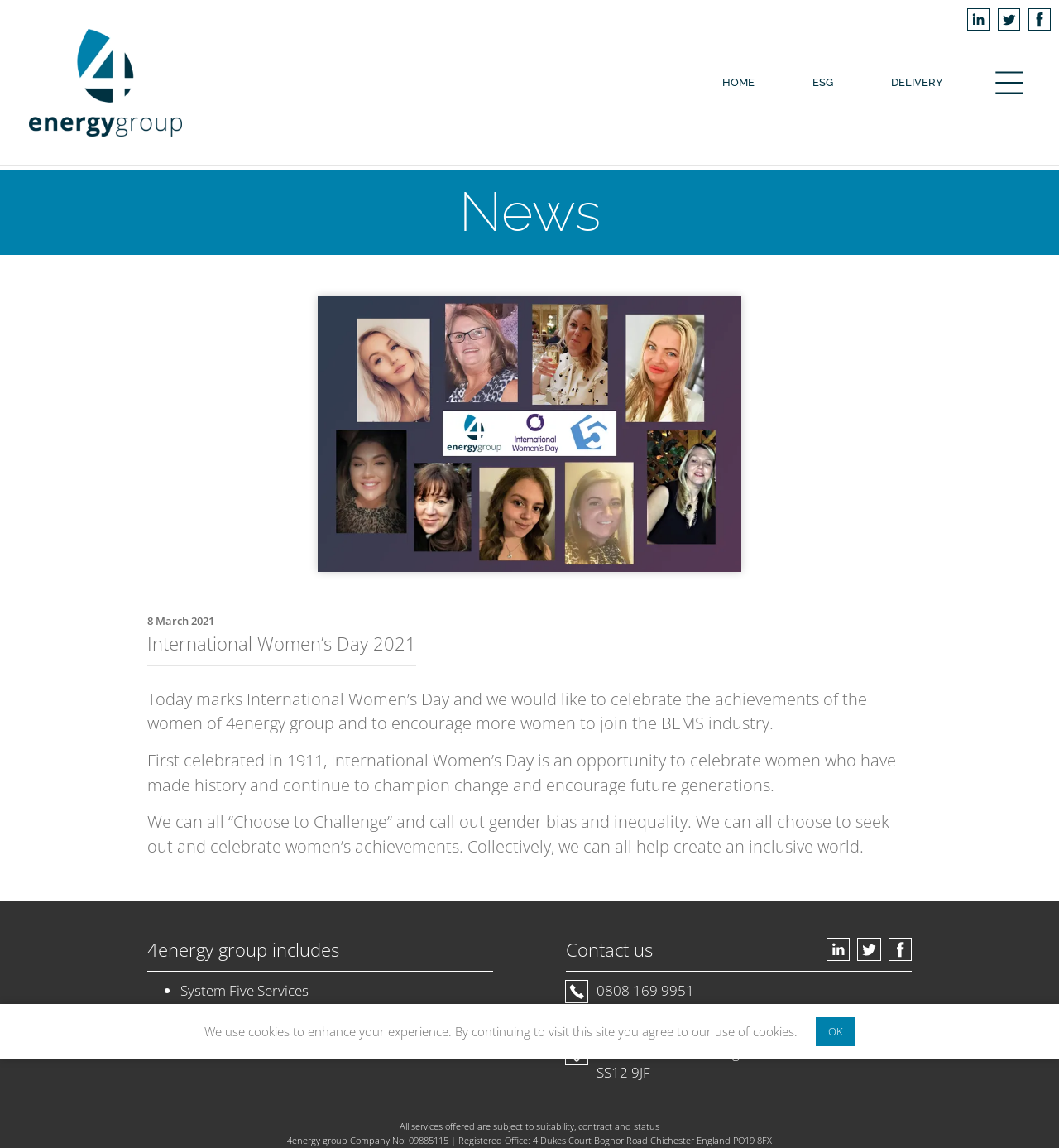How many services are listed under 4energy group?
Please respond to the question with a detailed and well-explained answer.

The webpage lists three services under 4energy group, which are System Five Services, System Five Projects, and analytics4energy. These services are listed in a bullet point format under the heading '4energy group includes'.